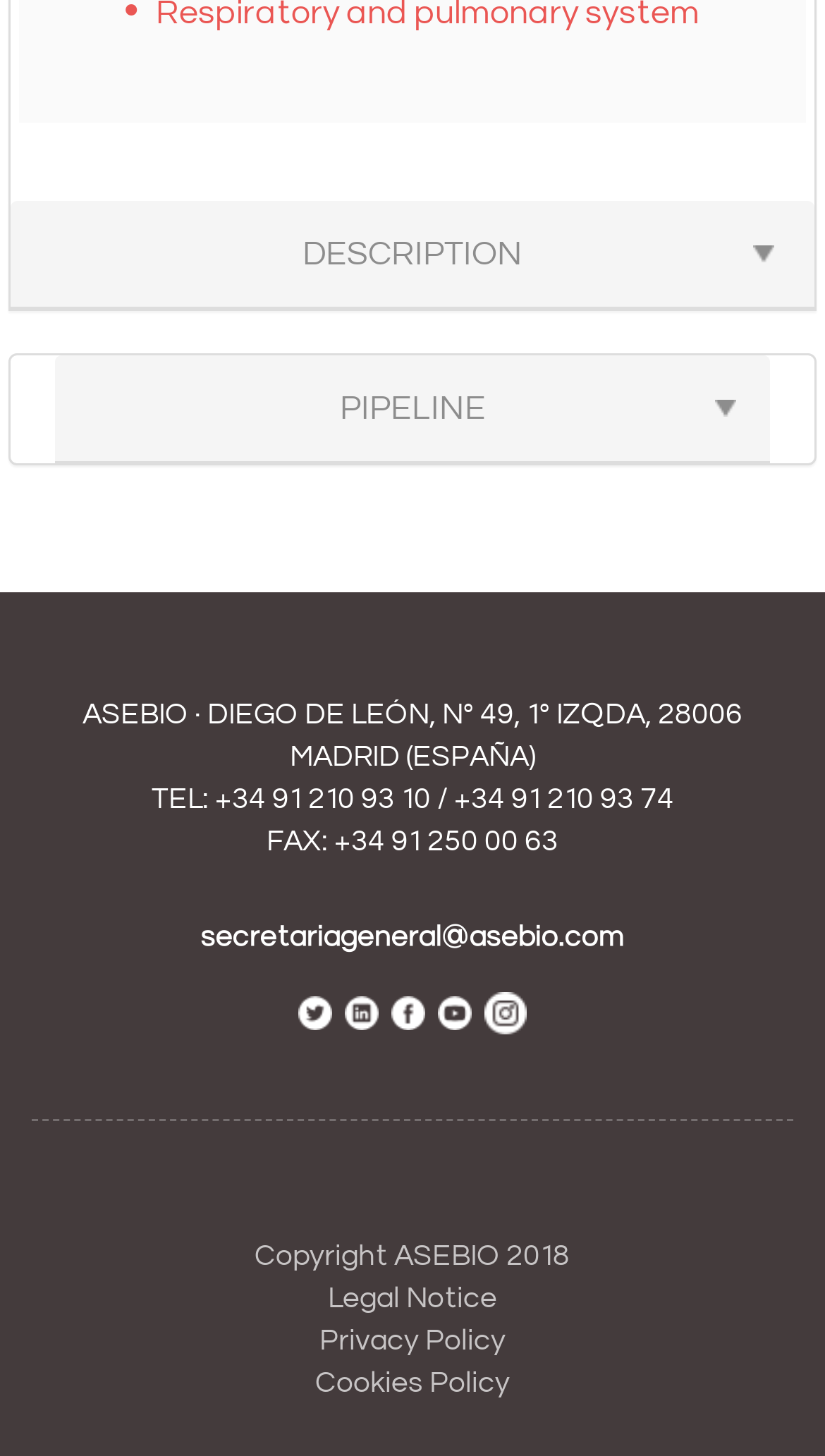Refer to the image and provide an in-depth answer to the question:
What is the address of ASEBIO?

I found the address by looking at the static text element with the content 'ASEBIO · DIEGO DE LEÓN, Nº 49, 1º IZQDA, 28006 MADRID (ESPAÑA)' which is located at the top of the webpage.